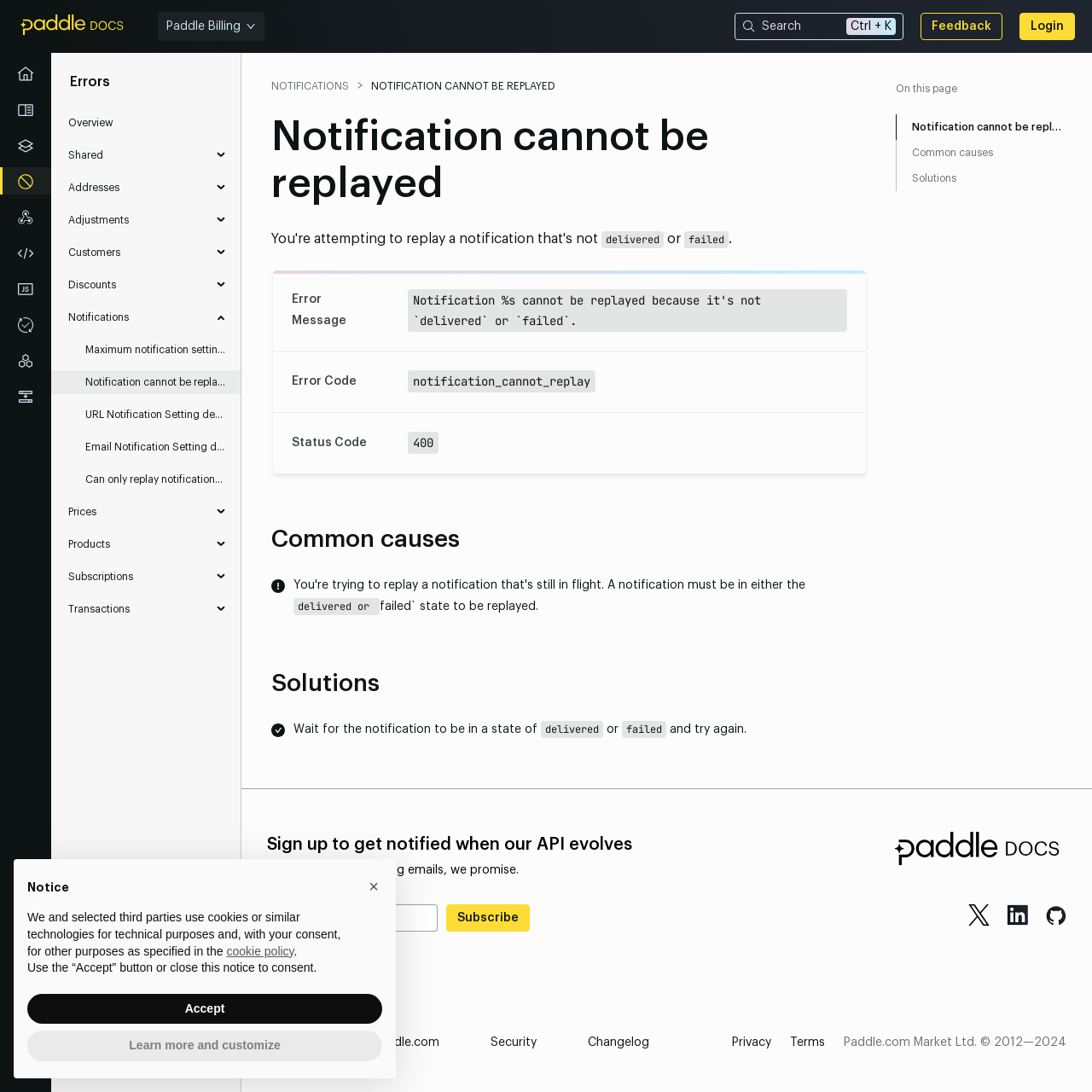Determine the bounding box coordinates of the clickable element to achieve the following action: 'click Feedback'. Provide the coordinates as four float values between 0 and 1, formatted as [left, top, right, bottom].

[0.843, 0.012, 0.918, 0.037]